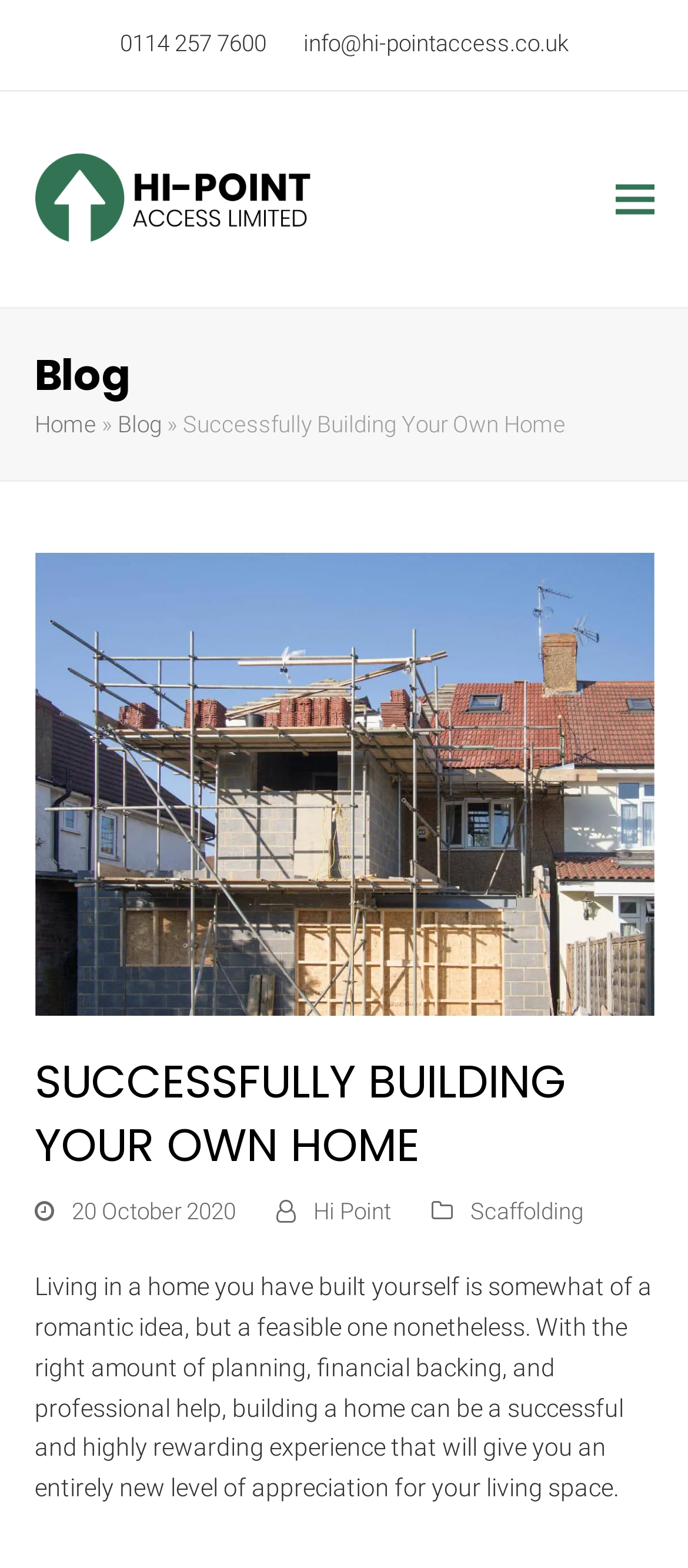Specify the bounding box coordinates of the area to click in order to execute this command: 'Read the blog post'. The coordinates should consist of four float numbers ranging from 0 to 1, and should be formatted as [left, top, right, bottom].

[0.05, 0.671, 0.95, 0.751]